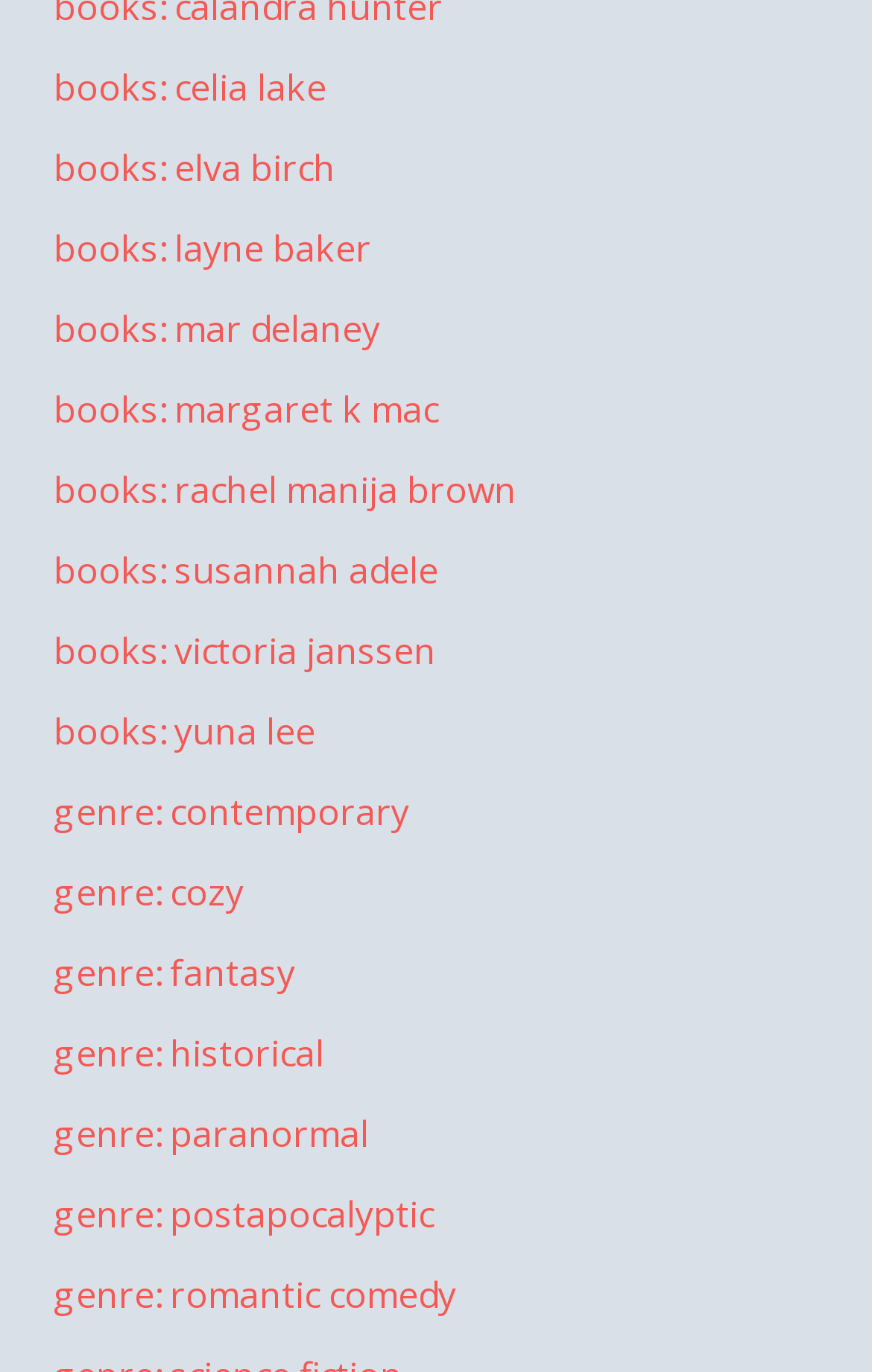What is the last genre link?
Look at the image and construct a detailed response to the question.

I looked at the list of genre links and found that the last one is 'genre: romantic comedy'.